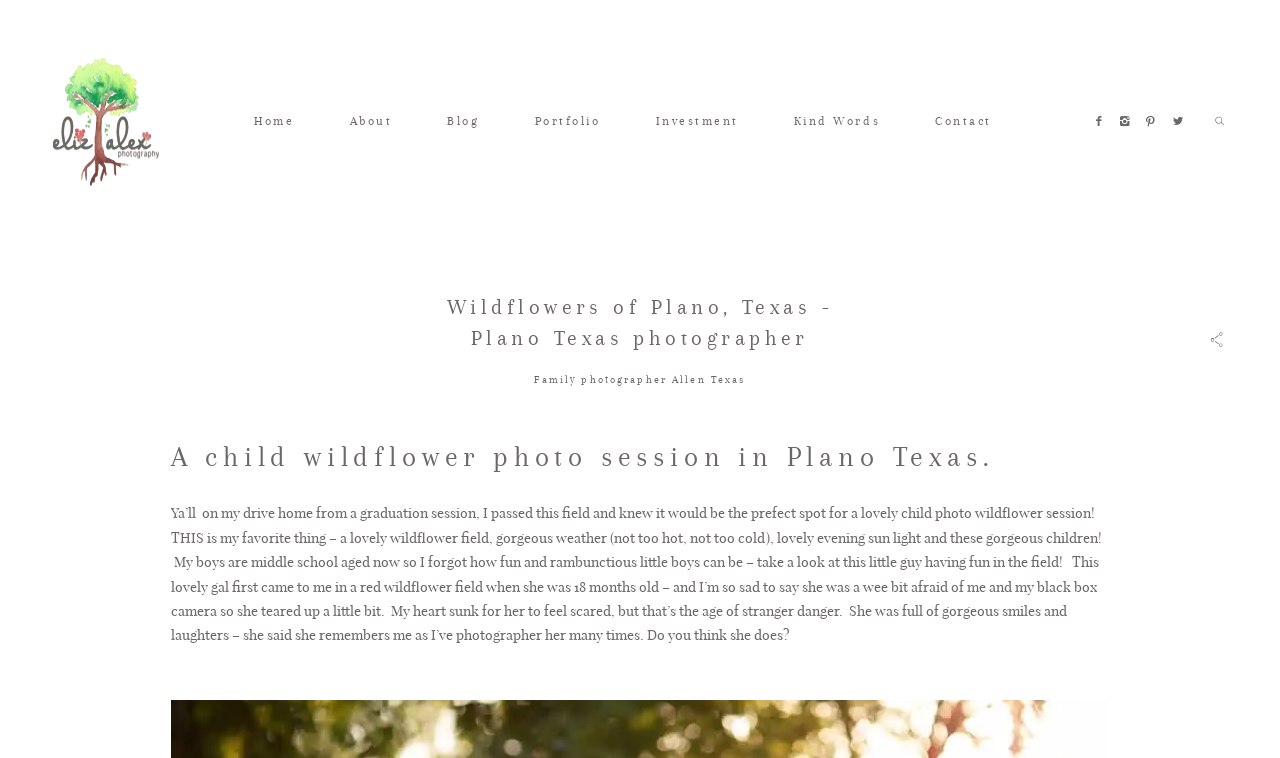Using the provided description About, find the bounding box coordinates for the UI element. Provide the coordinates in (top-left x, top-left y, bottom-right x, bottom-right y) format, ensuring all values are between 0 and 1.

[0.273, 0.149, 0.306, 0.172]